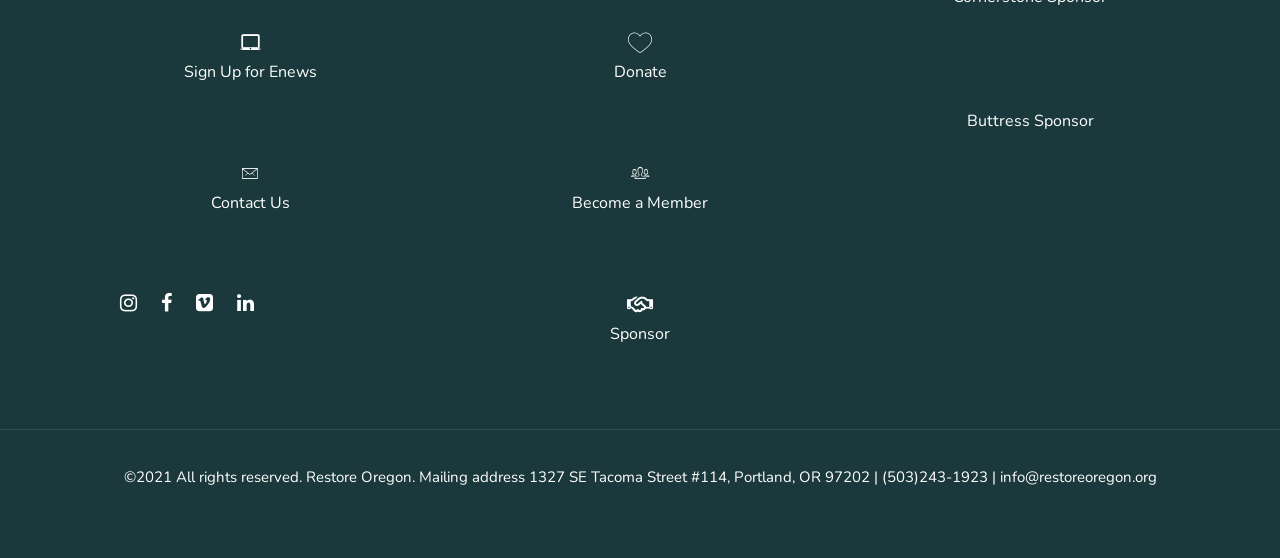Locate the bounding box coordinates of the segment that needs to be clicked to meet this instruction: "Open Instagram".

[0.086, 0.516, 0.115, 0.571]